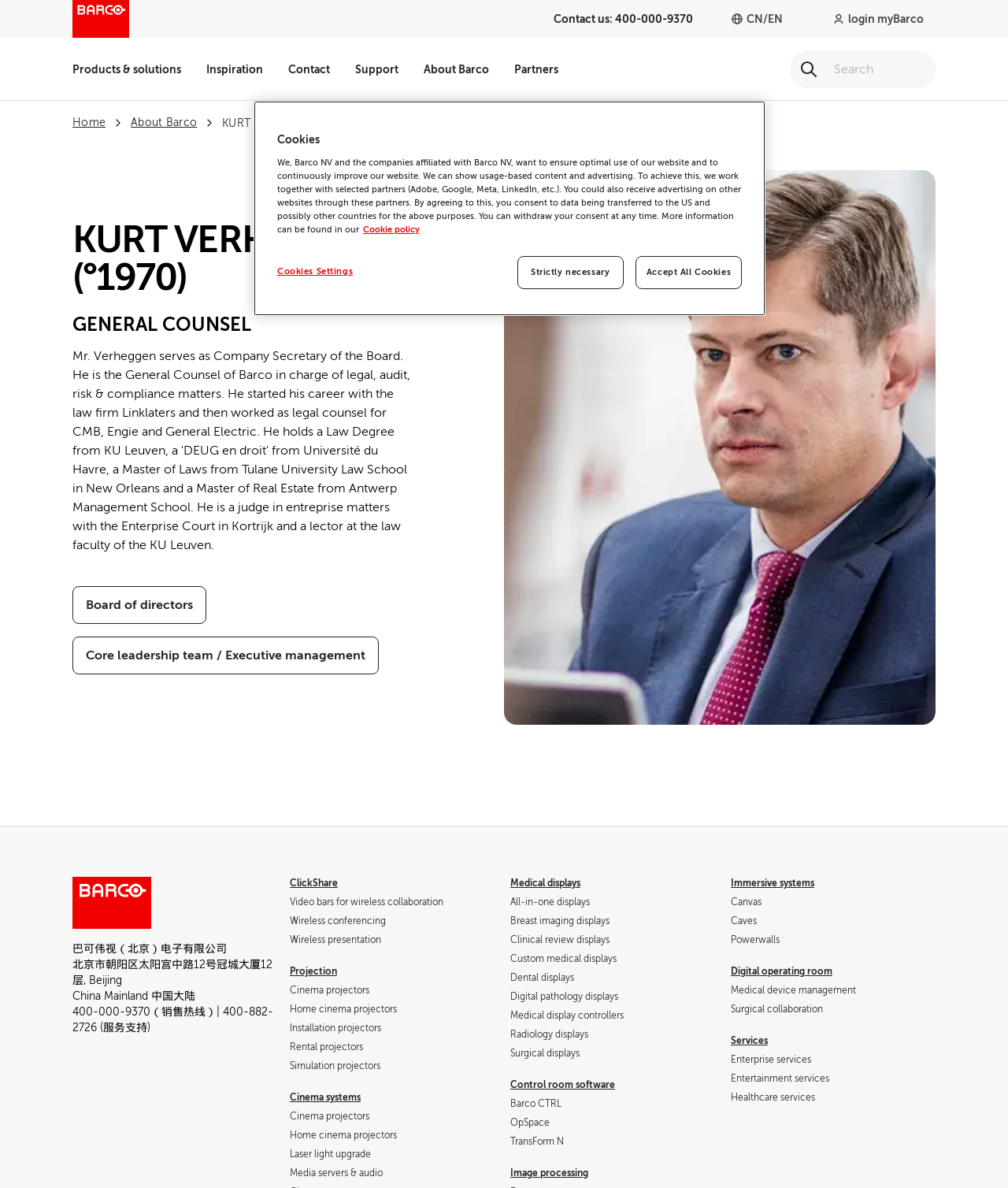Mark the bounding box of the element that matches the following description: "Blog".

None